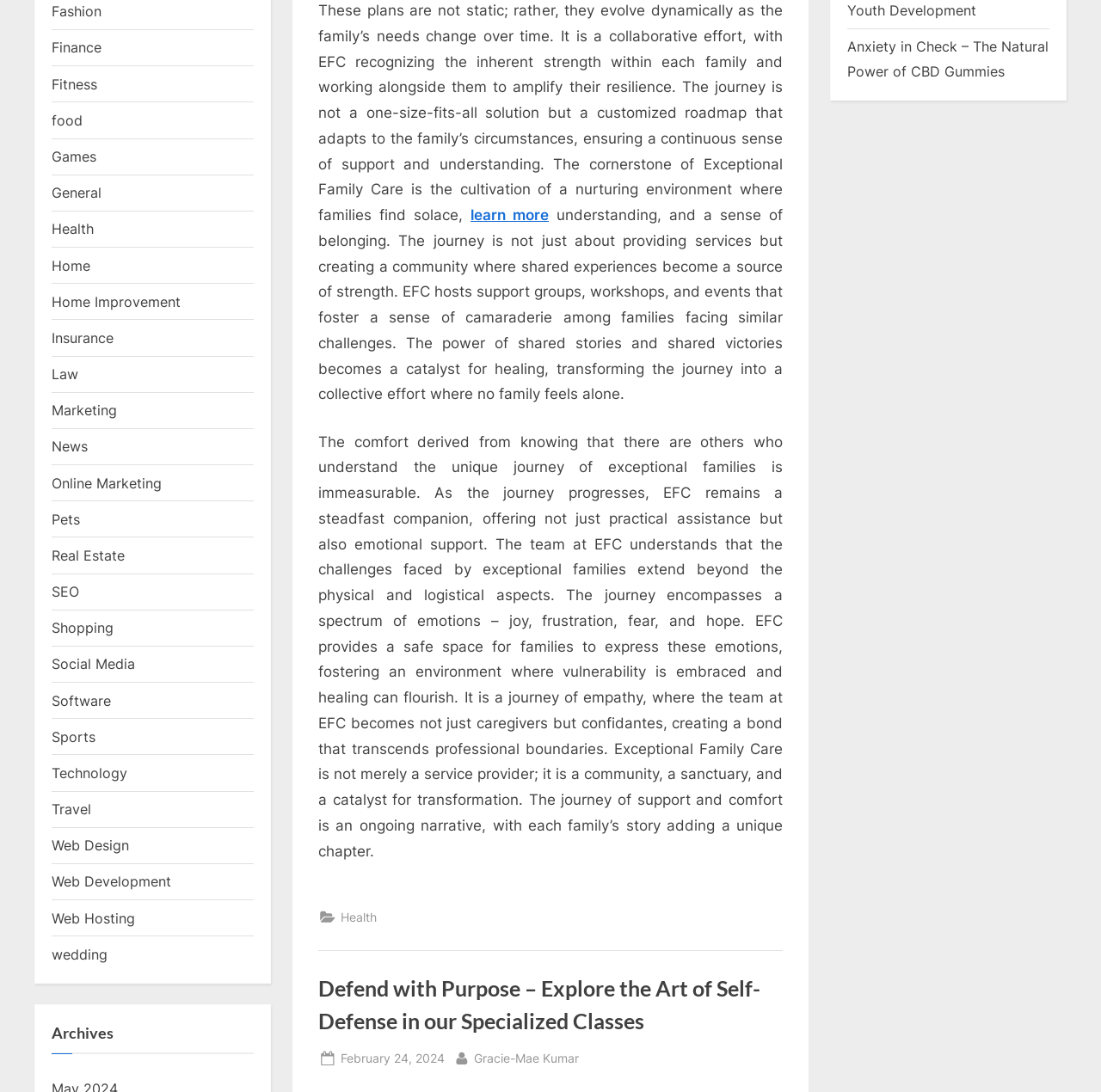Please identify the bounding box coordinates of the clickable element to fulfill the following instruction: "view Health related topics". The coordinates should be four float numbers between 0 and 1, i.e., [left, top, right, bottom].

[0.309, 0.83, 0.342, 0.85]